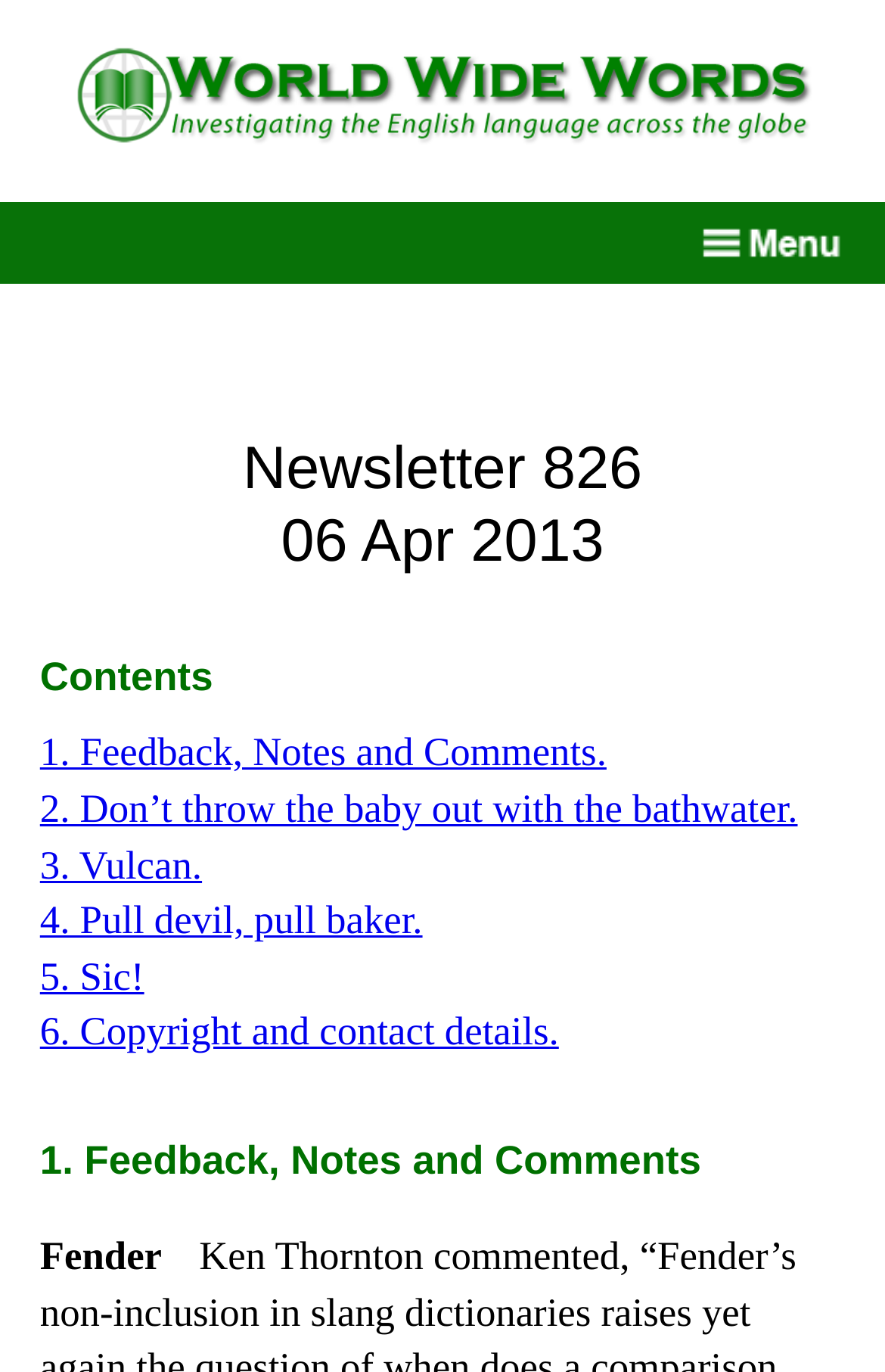What is the first topic discussed in the newsletter?
Refer to the screenshot and answer in one word or phrase.

Feedback, Notes and Comments